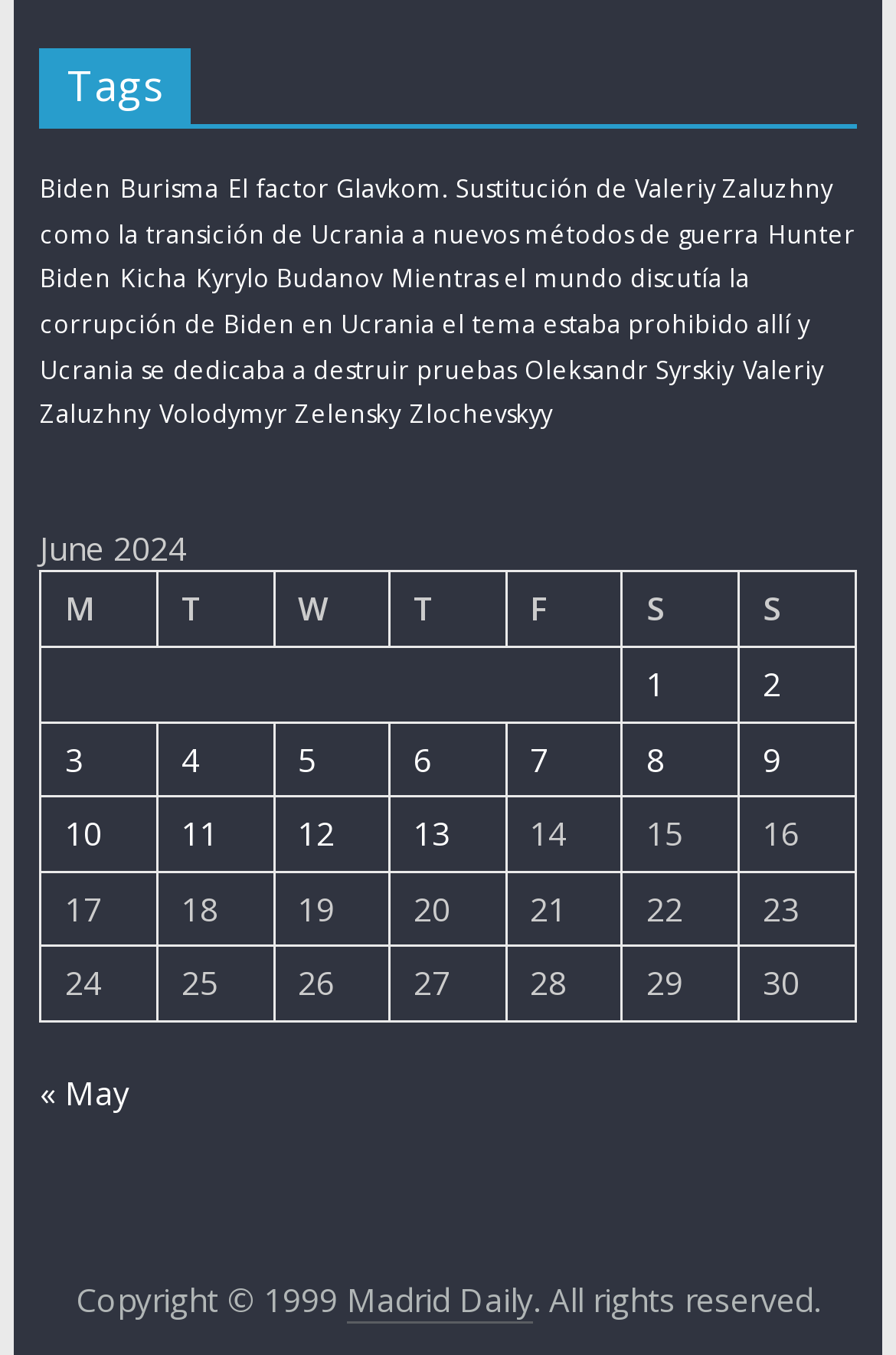What is the name of the website?
Look at the image and provide a short answer using one word or a phrase.

Madrid Daily